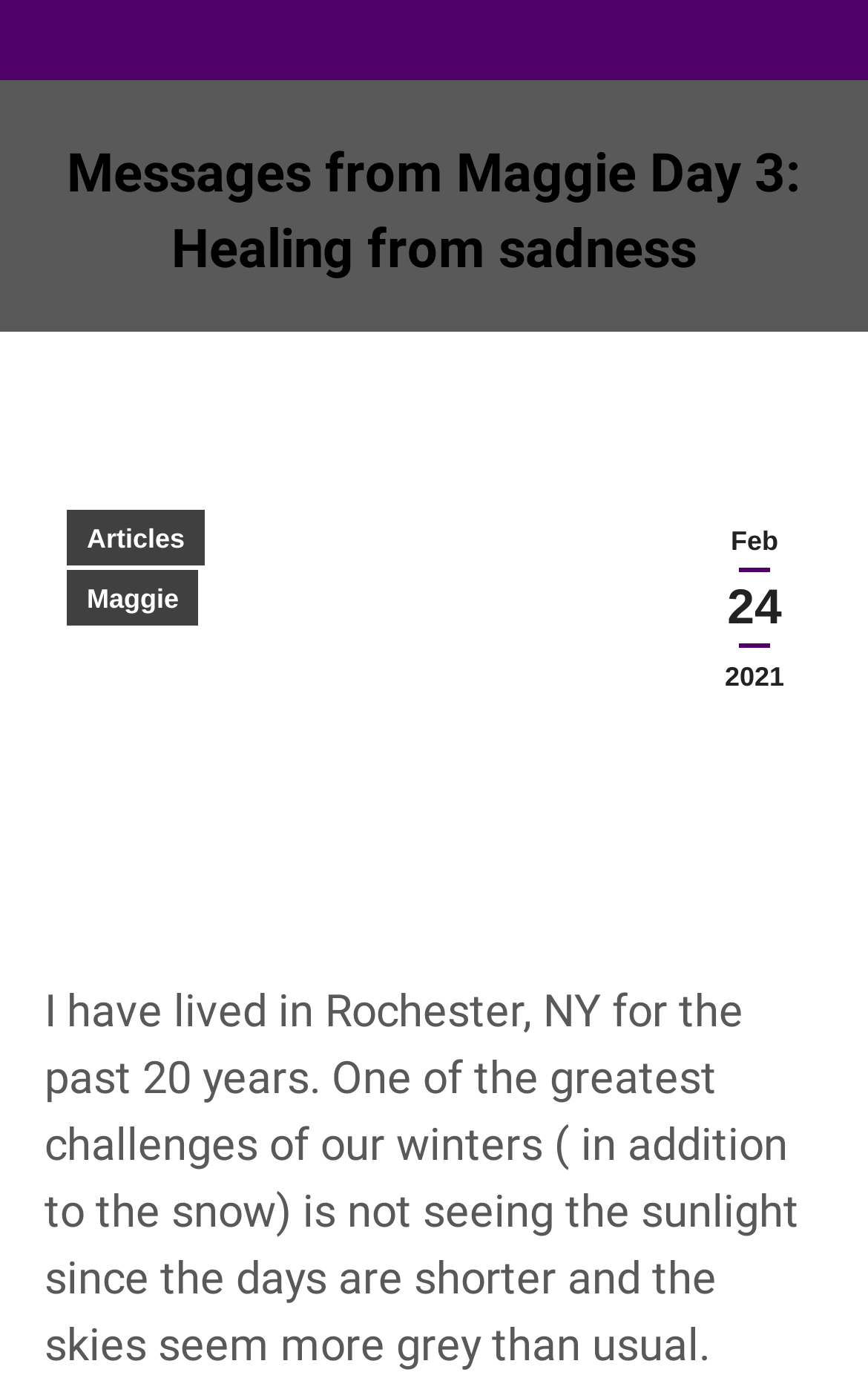Using the webpage screenshot, locate the HTML element that fits the following description and provide its bounding box: "Feb242021".

[0.815, 0.369, 0.923, 0.513]